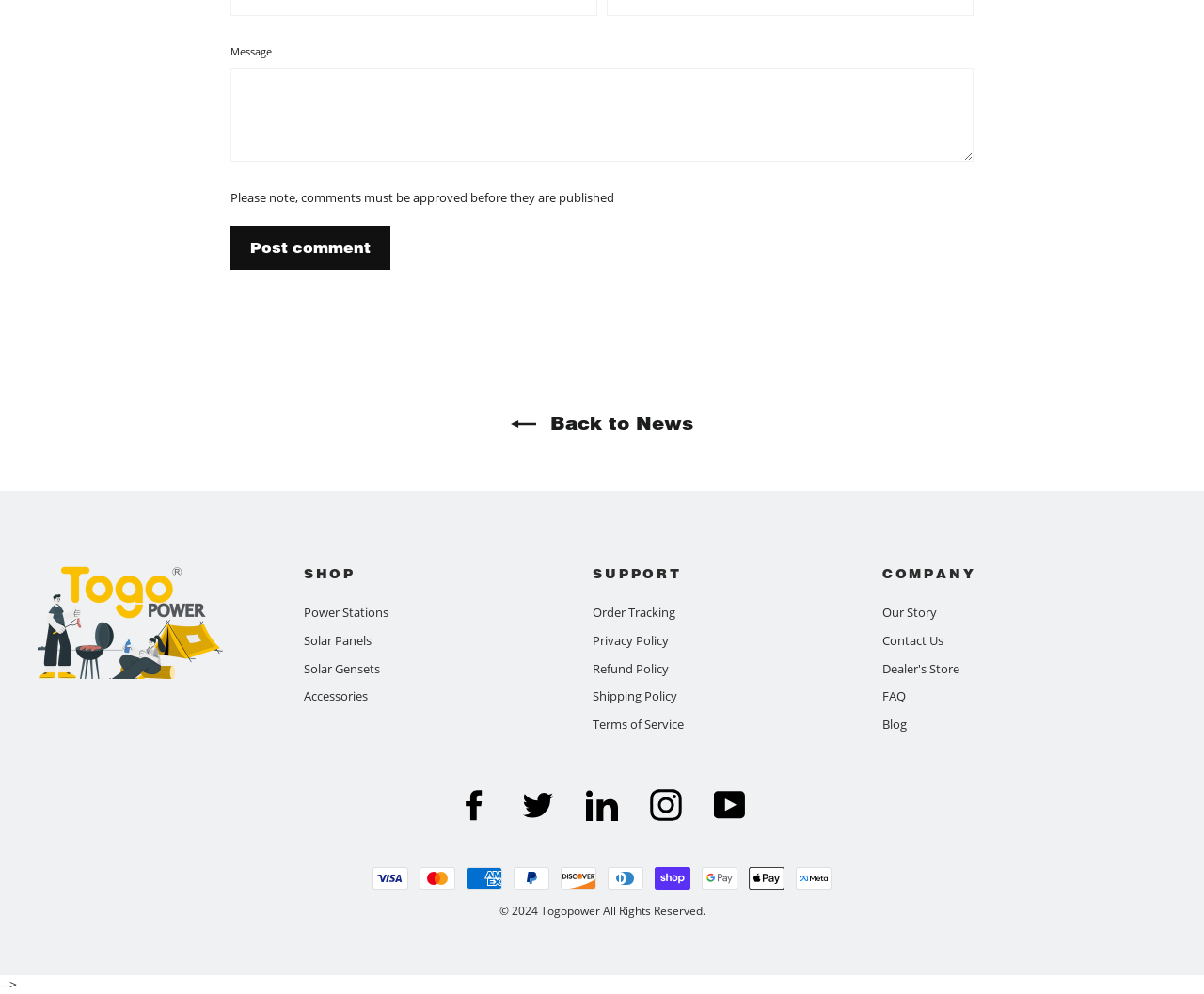Pinpoint the bounding box coordinates of the element that must be clicked to accomplish the following instruction: "view Power Stations". The coordinates should be in the format of four float numbers between 0 and 1, i.e., [left, top, right, bottom].

[0.252, 0.604, 0.469, 0.629]